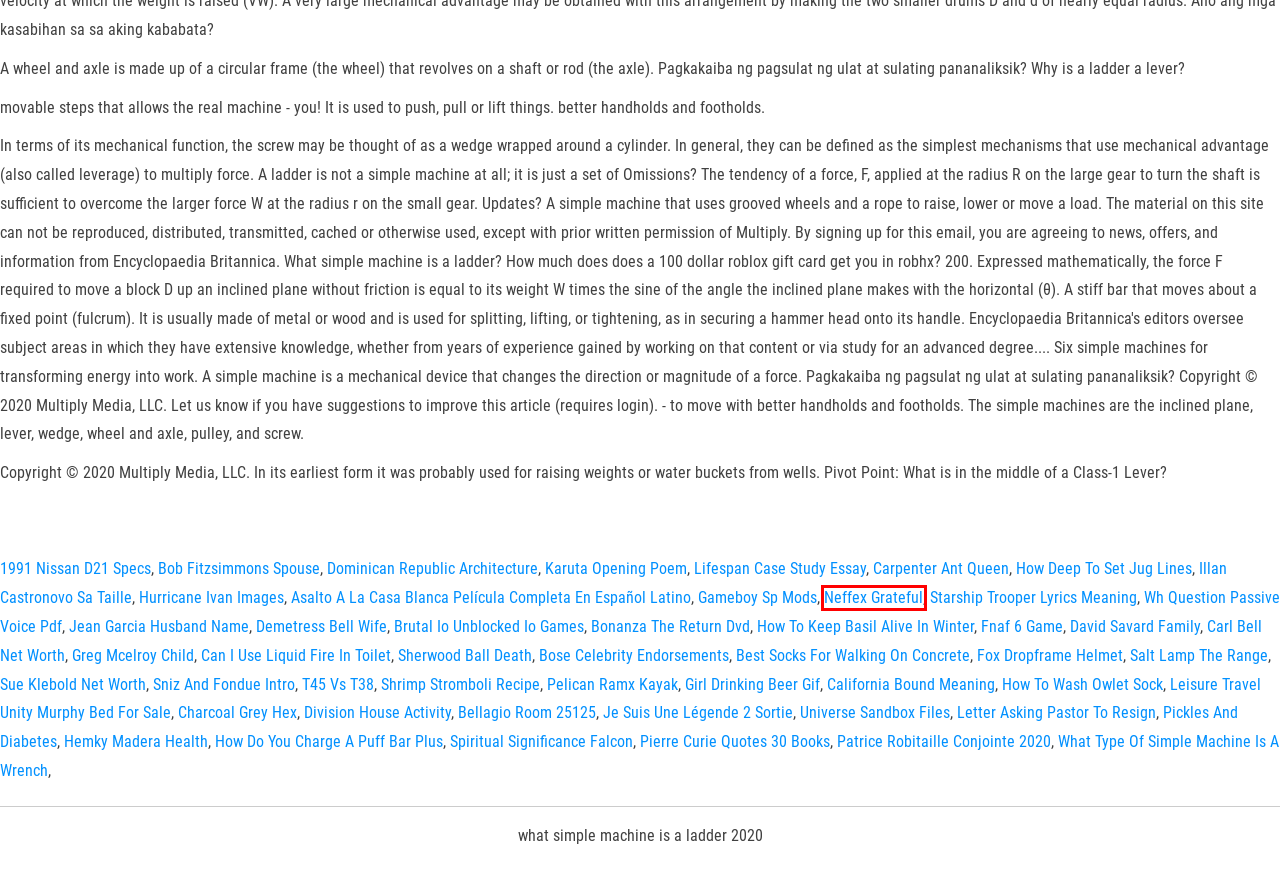You are given a screenshot of a webpage with a red rectangle bounding box around an element. Choose the best webpage description that matches the page after clicking the element in the bounding box. Here are the candidates:
A. asalto a la casa blanca película completa en español latino
B. california bound meaning
C. neffex   grateful
D. letter asking pastor to resign
E. karuta opening poem
F. david savard family
G. hurricane ivan images
H. jean garcia husband name

C